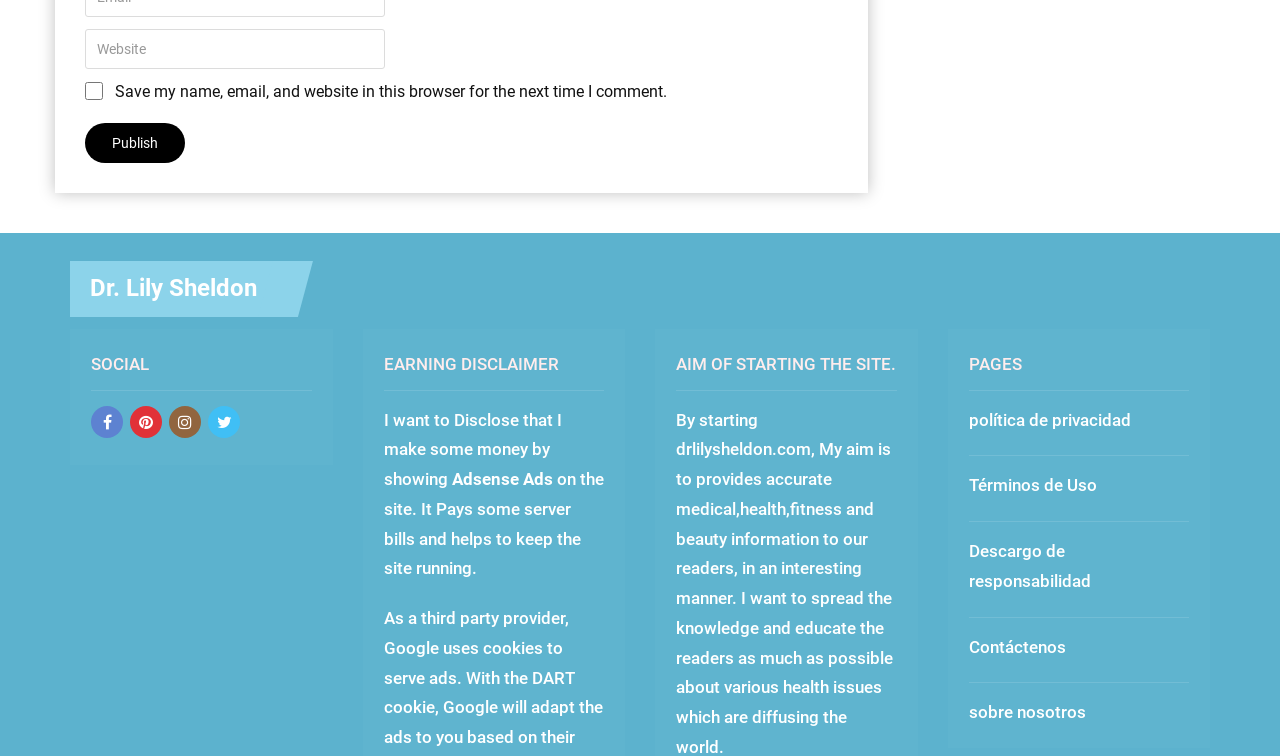Please locate the bounding box coordinates of the element that needs to be clicked to achieve the following instruction: "Explore 'Archives'". The coordinates should be four float numbers between 0 and 1, i.e., [left, top, right, bottom].

None